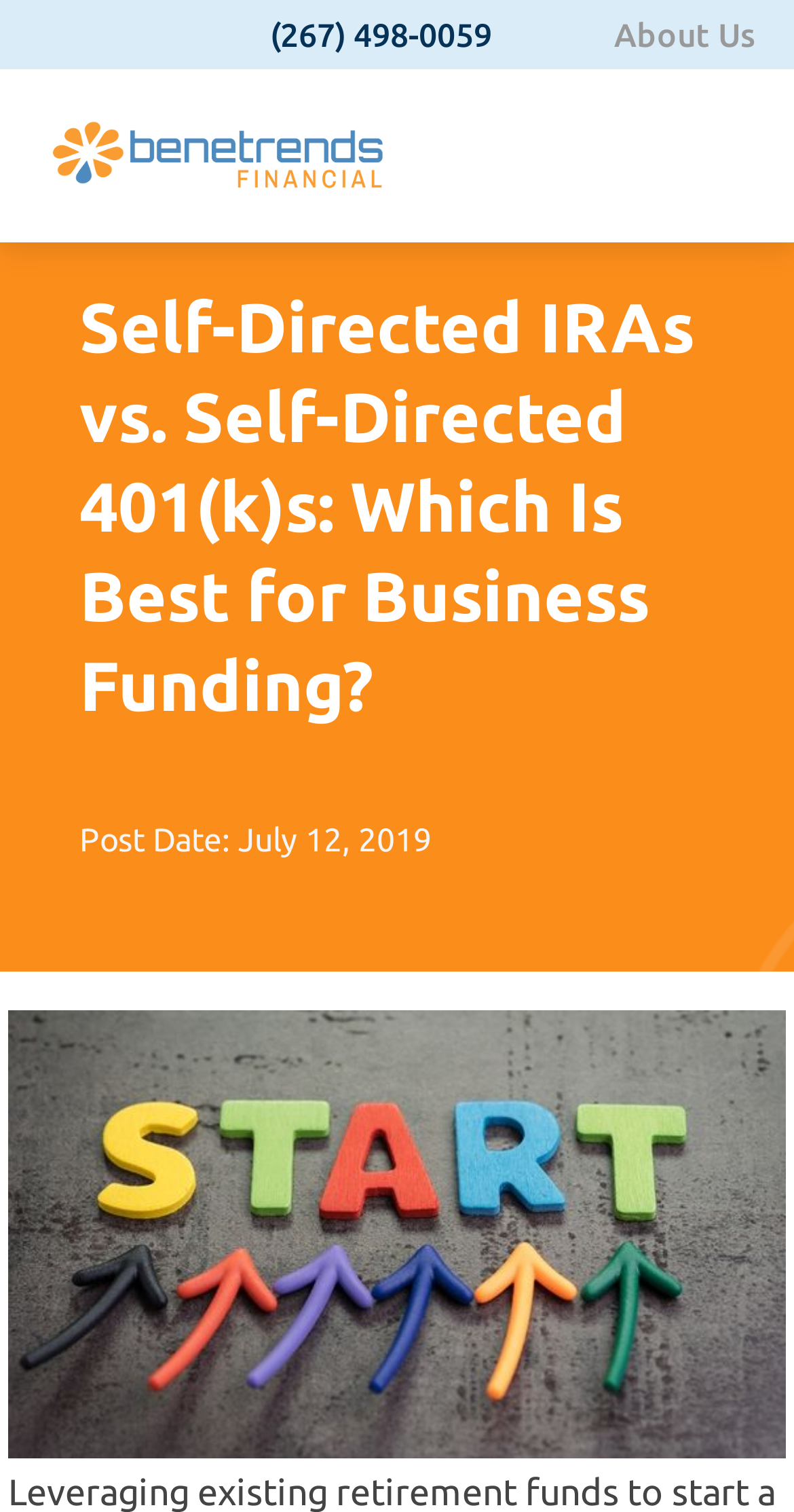Using the provided description About Us, find the bounding box coordinates for the UI element. Provide the coordinates in (top-left x, top-left y, bottom-right x, bottom-right y) format, ensuring all values are between 0 and 1.

[0.696, 0.011, 0.95, 0.035]